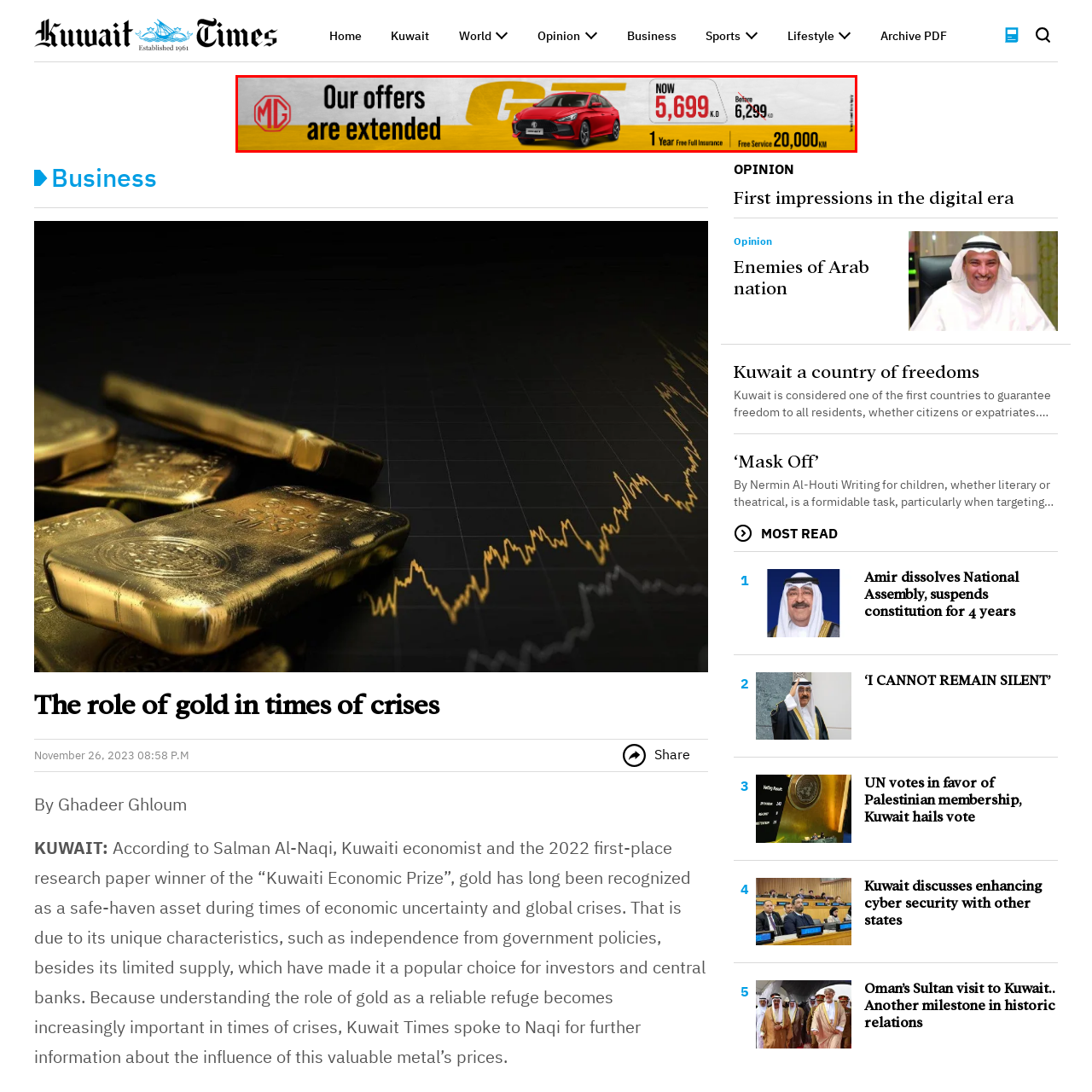Create an extensive caption describing the content of the image outlined in red.

The image features an advertisement for MG cars, highlighting an extended promotion on their latest model, the GT. The banner displays a striking red car at the center, emphasizing its appeal and sleek design. The promotional text states, "Our offers are extended," with a bold price of "NOW 5,699 K.D." next to the previous price of "6,299 K.D." This emphasis on savings is complemented by additional details below, indicating a package that includes "1 Year Free Full Insurance" and "Free Service 20,000 KM." The overall layout is vibrant and eye-catching, designed to attract potential customers looking for a stylish and affordable automotive option.